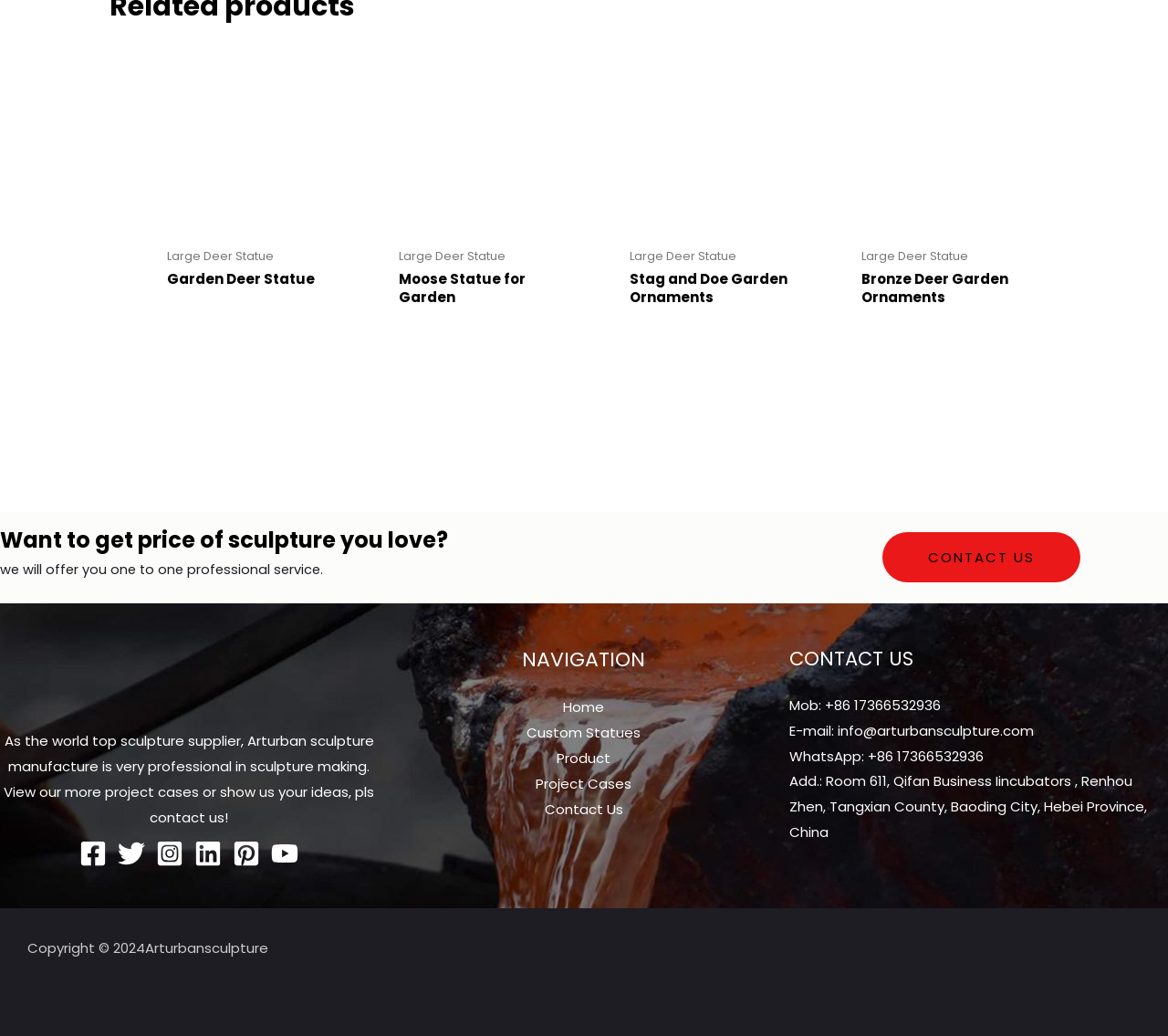Determine the bounding box coordinates of the UI element described below. Use the format (top-left x, top-left y, bottom-right x, bottom-right y) with floating point numbers between 0 and 1: Garden Deer Statue

[0.143, 0.261, 0.297, 0.278]